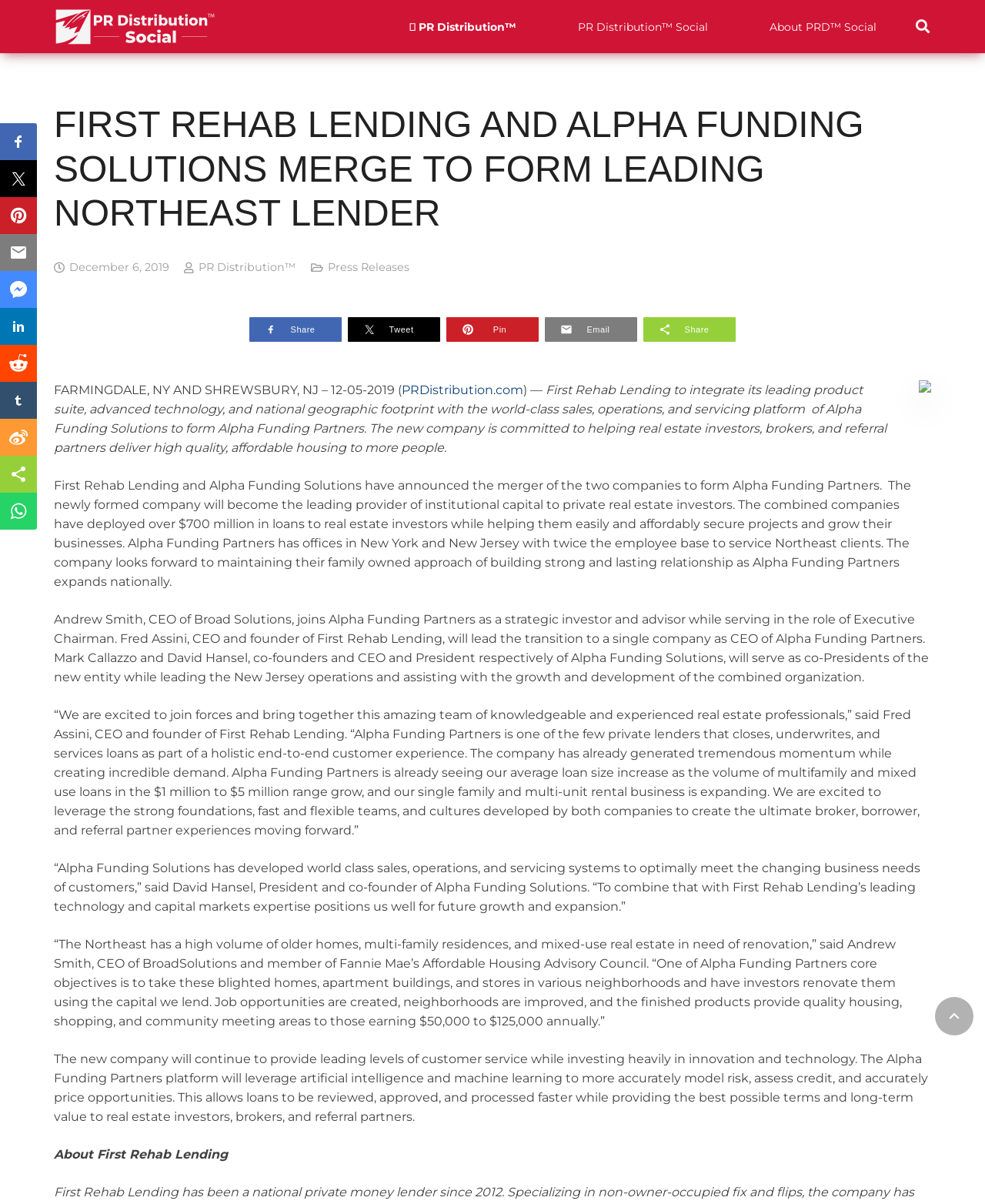What is the date of the press release?
Answer the question with a detailed and thorough explanation.

I found the date of the press release by looking at the time element [170] which contains the text 'December 6, 2019'.